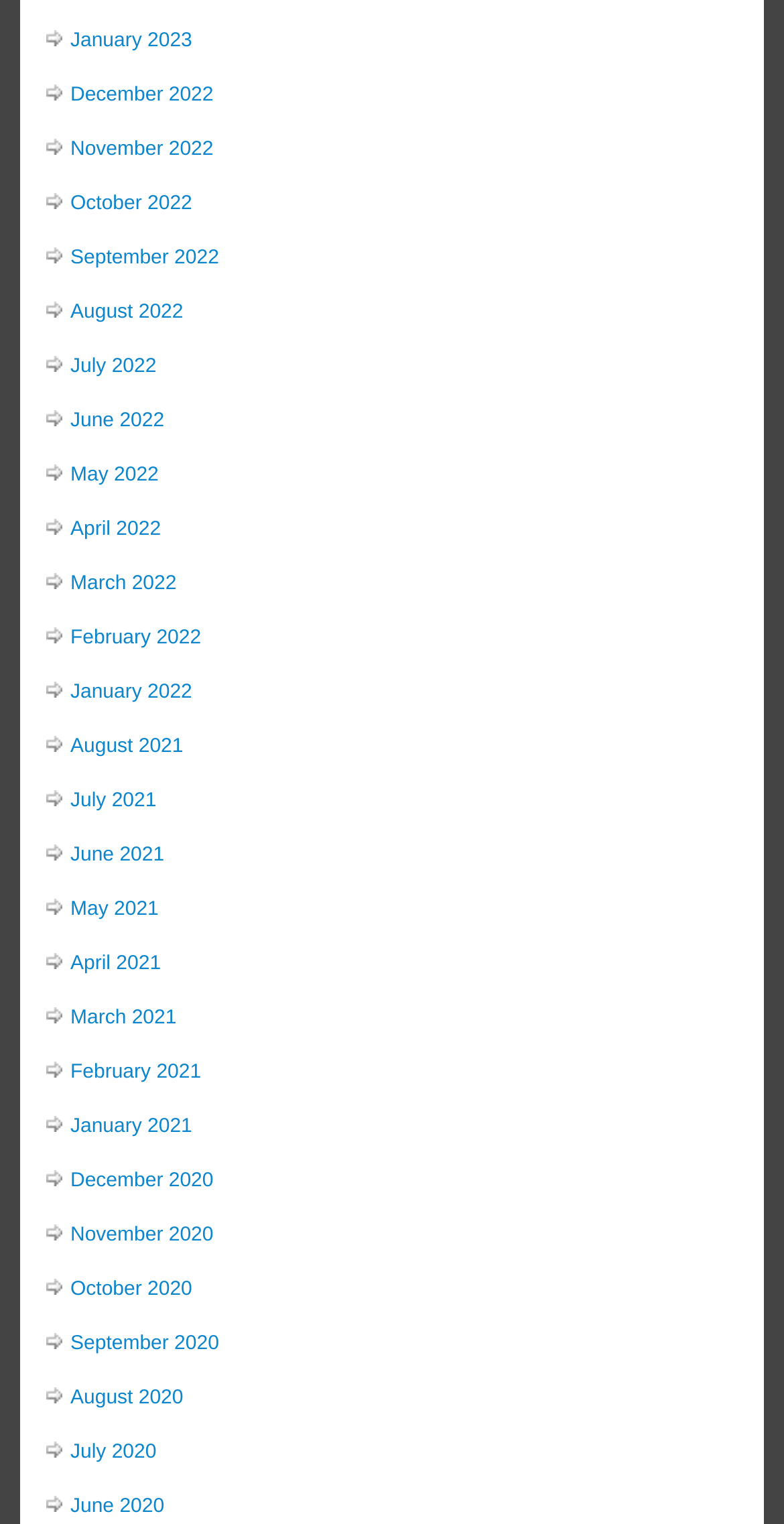Respond with a single word or phrase to the following question: What are the links on the webpage?

Monthly archives